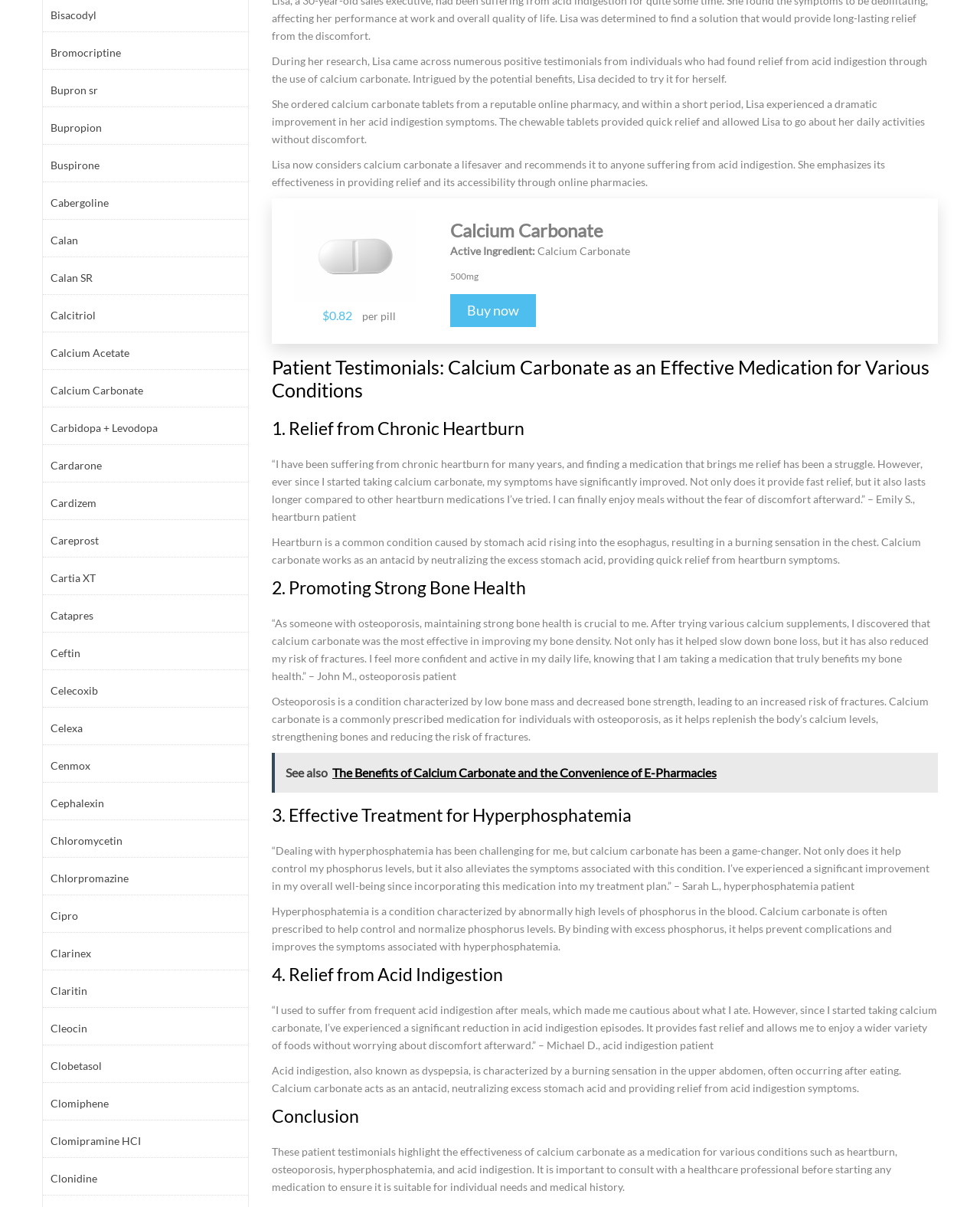Given the element description Celecoxib, predict the bounding box coordinates for the UI element in the webpage screenshot. The format should be (top-left x, top-left y, bottom-right x, bottom-right y), and the values should be between 0 and 1.

[0.052, 0.565, 0.245, 0.579]